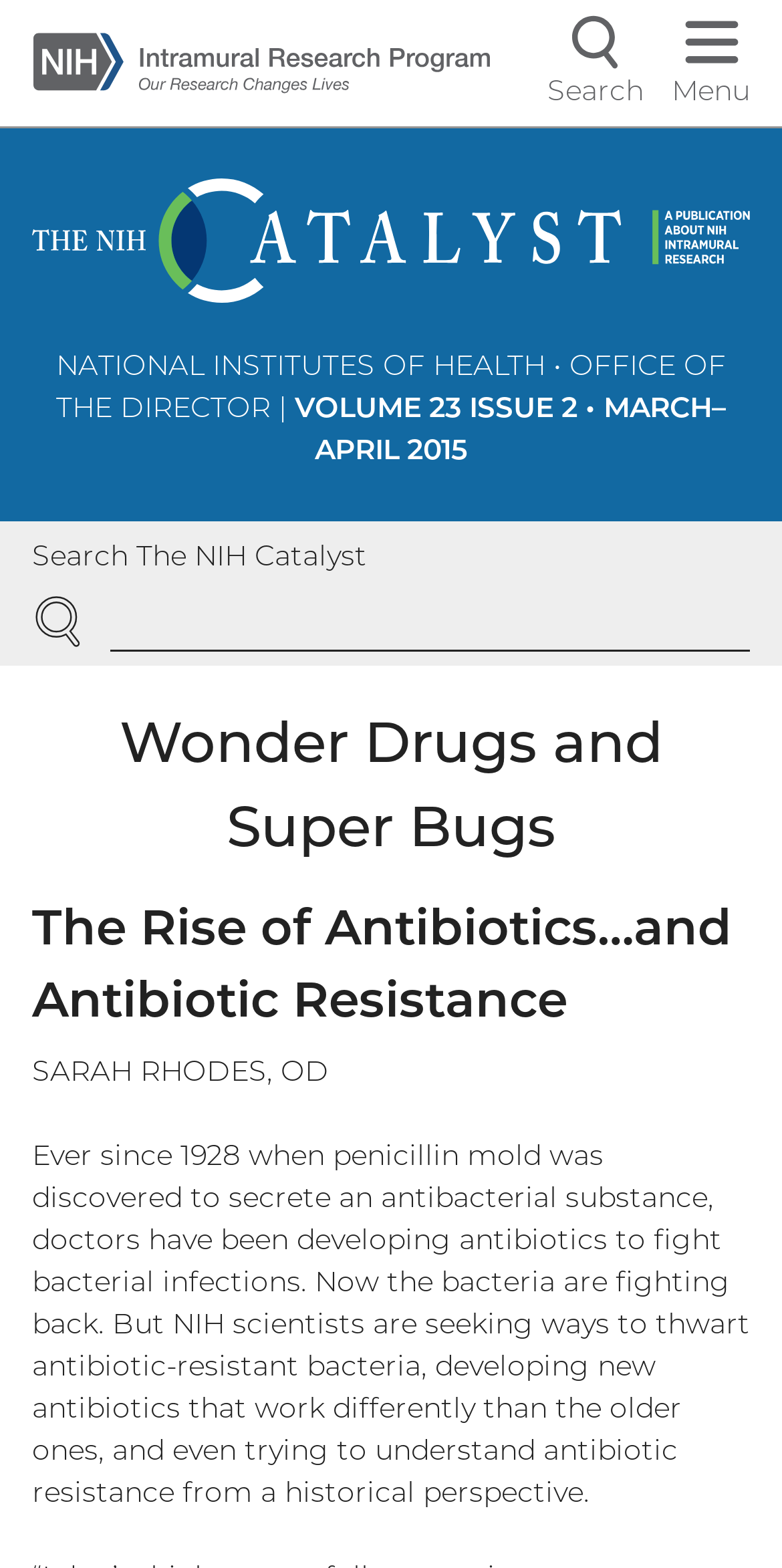Please use the details from the image to answer the following question comprehensively:
Who is the author of the article?

I found the answer by looking at the StaticText element with the text 'SARAH RHODES, OD' which is located below the article heading, indicating that Sarah Rhodes, OD is the author of the article.